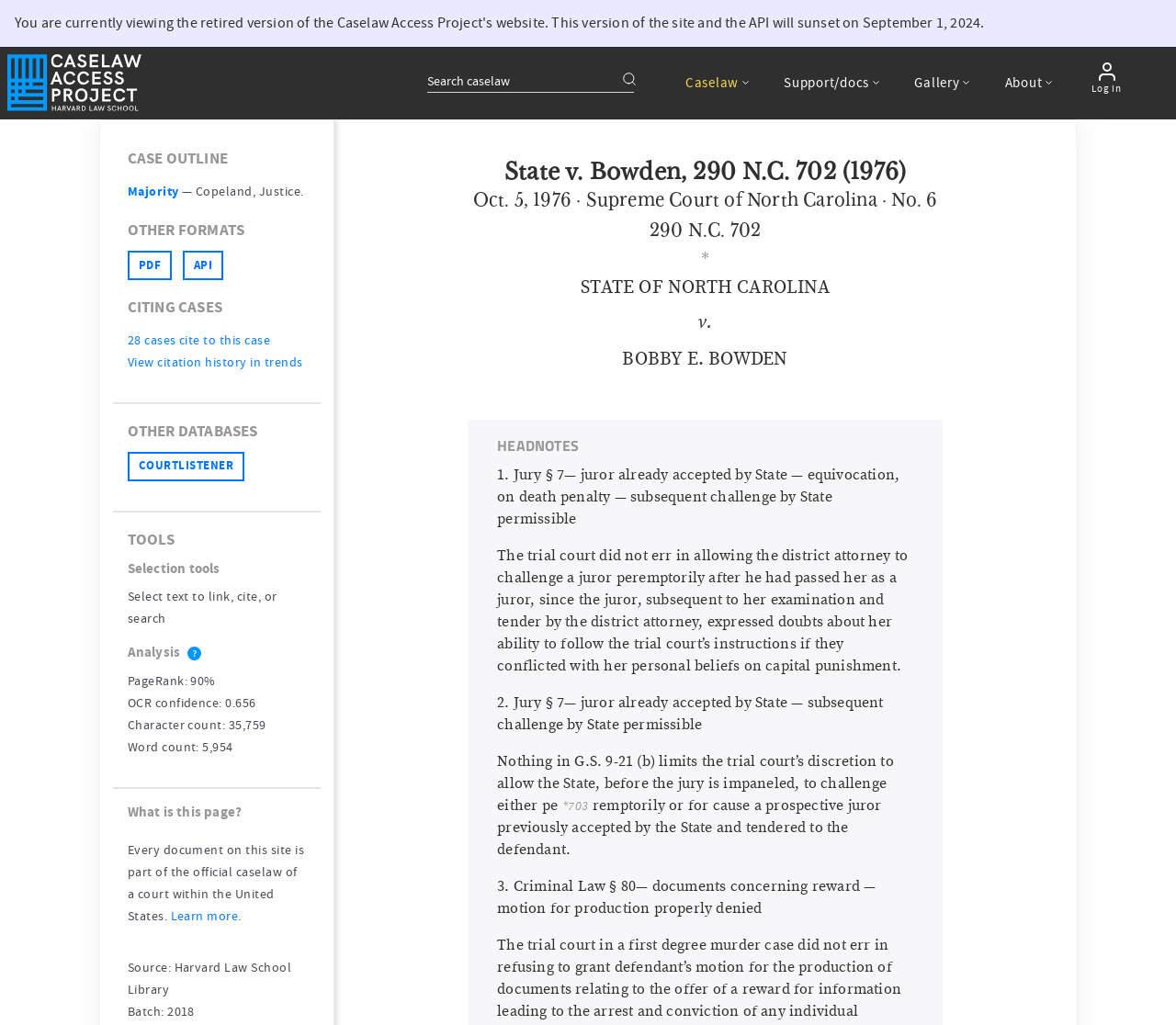Determine the bounding box coordinates of the clickable region to follow the instruction: "Check the categories".

None